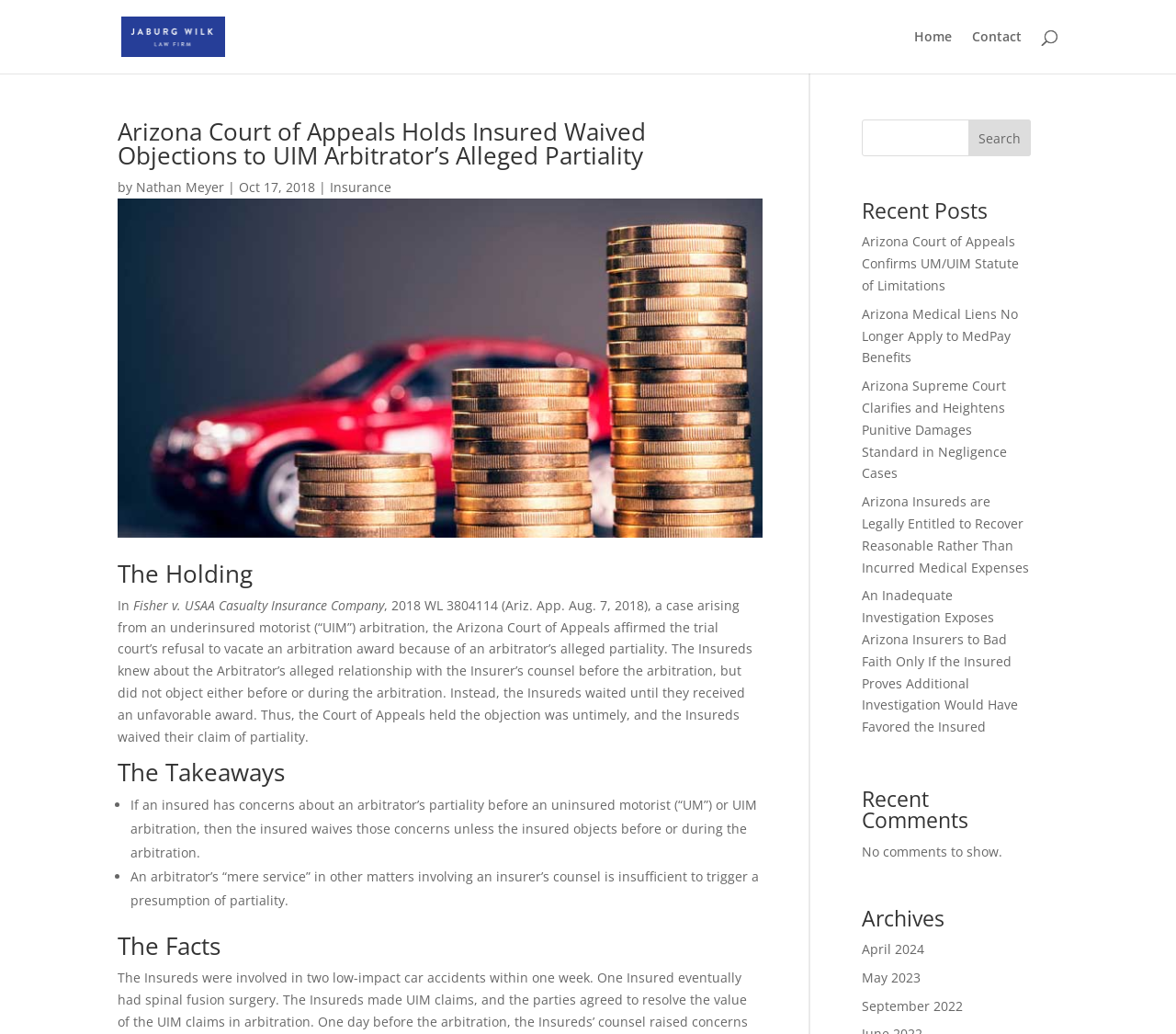Can you look at the image and give a comprehensive answer to the question:
How many recent posts are listed?

I found the answer by counting the number of links under the 'Recent Posts' heading, which are 5 in total.